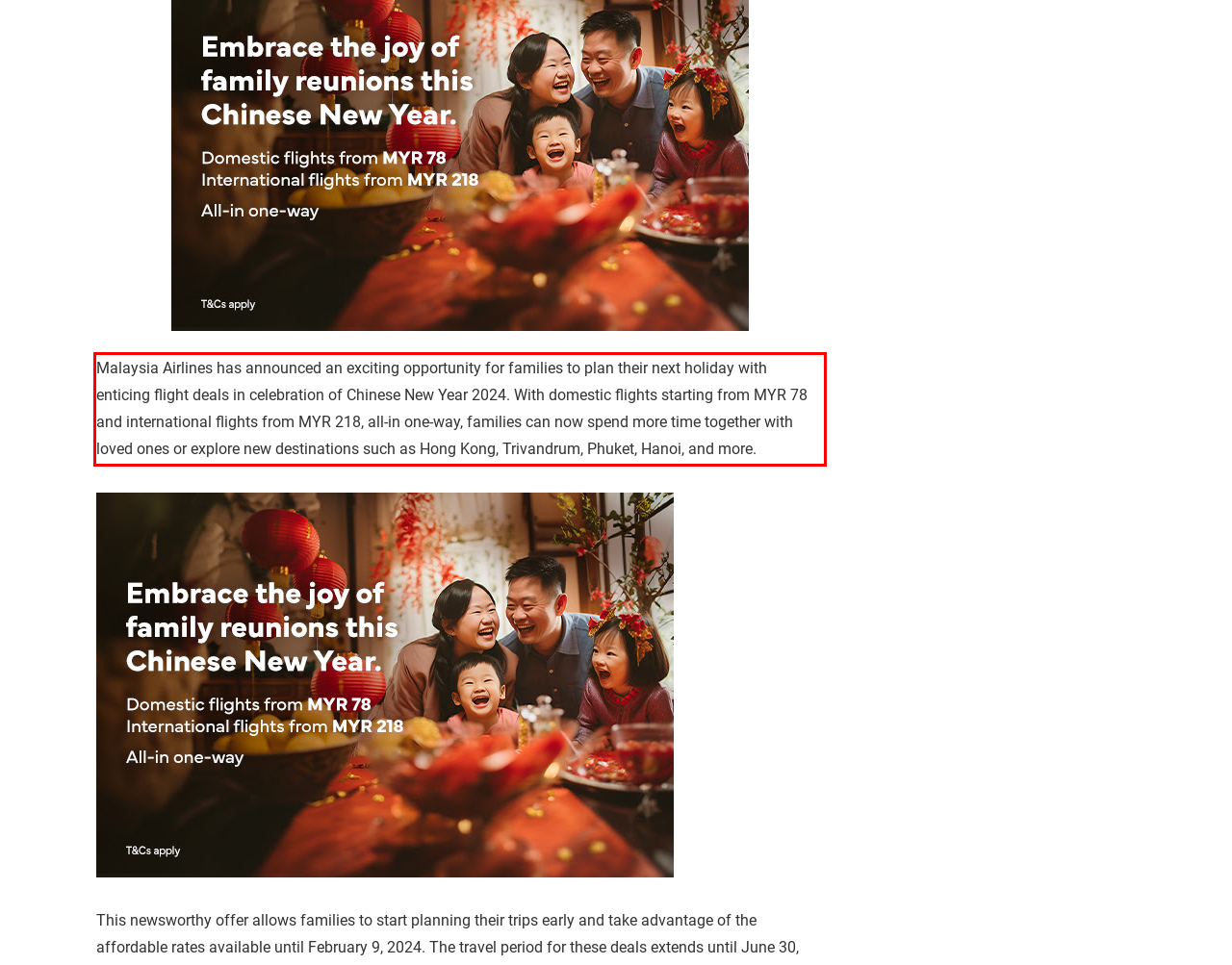Identify the text inside the red bounding box in the provided webpage screenshot and transcribe it.

Malaysia Airlines has announced an exciting opportunity for families to plan their next holiday with enticing flight deals in celebration of Chinese New Year 2024. With domestic flights starting from MYR 78 and international flights from MYR 218, all-in one-way, families can now spend more time together with loved ones or explore new destinations such as Hong Kong, Trivandrum, Phuket, Hanoi, and more.